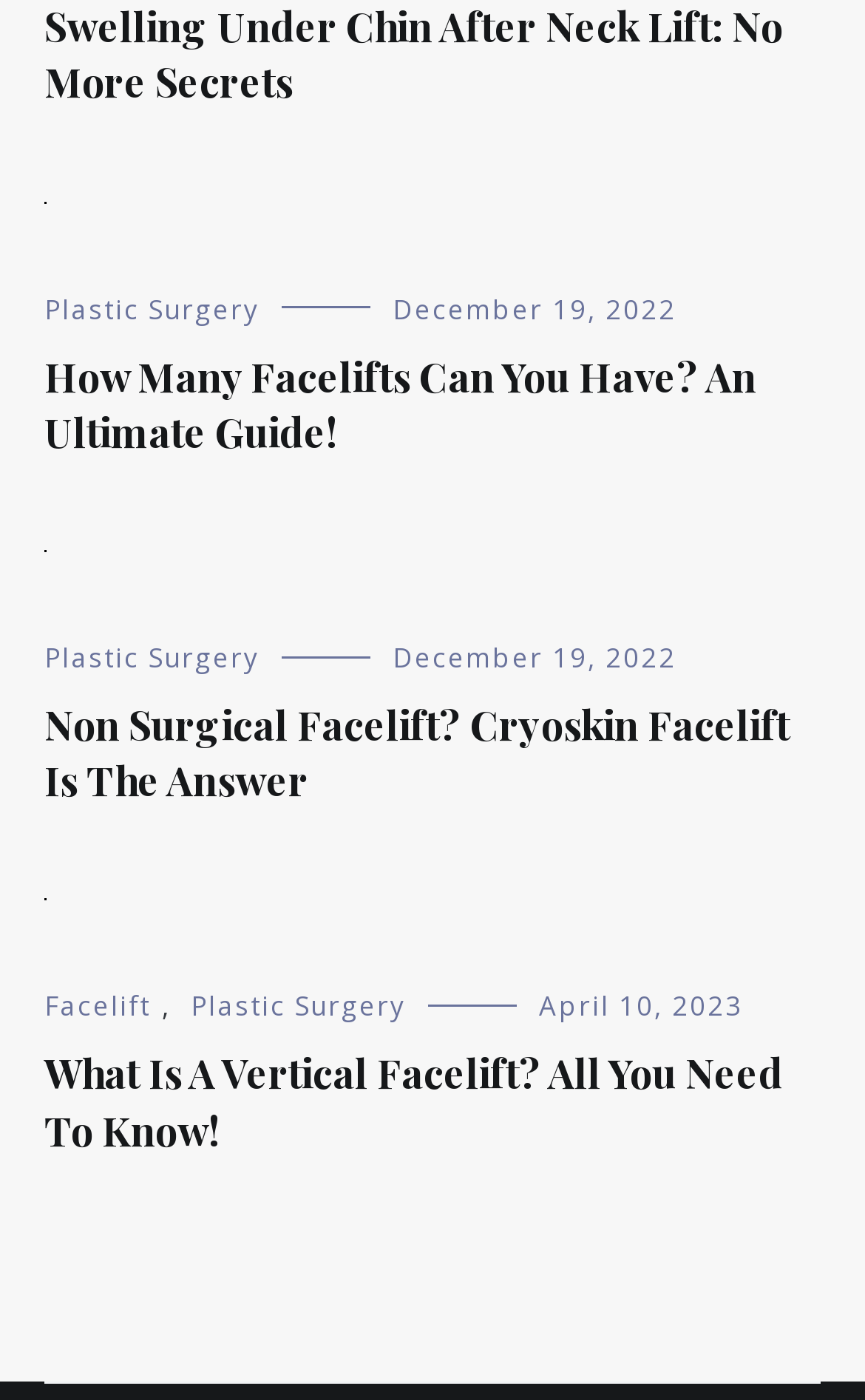Using the webpage screenshot, find the UI element described by Plastic Surgery. Provide the bounding box coordinates in the format (top-left x, top-left y, bottom-right x, bottom-right y), ensuring all values are floating point numbers between 0 and 1.

[0.051, 0.207, 0.3, 0.234]